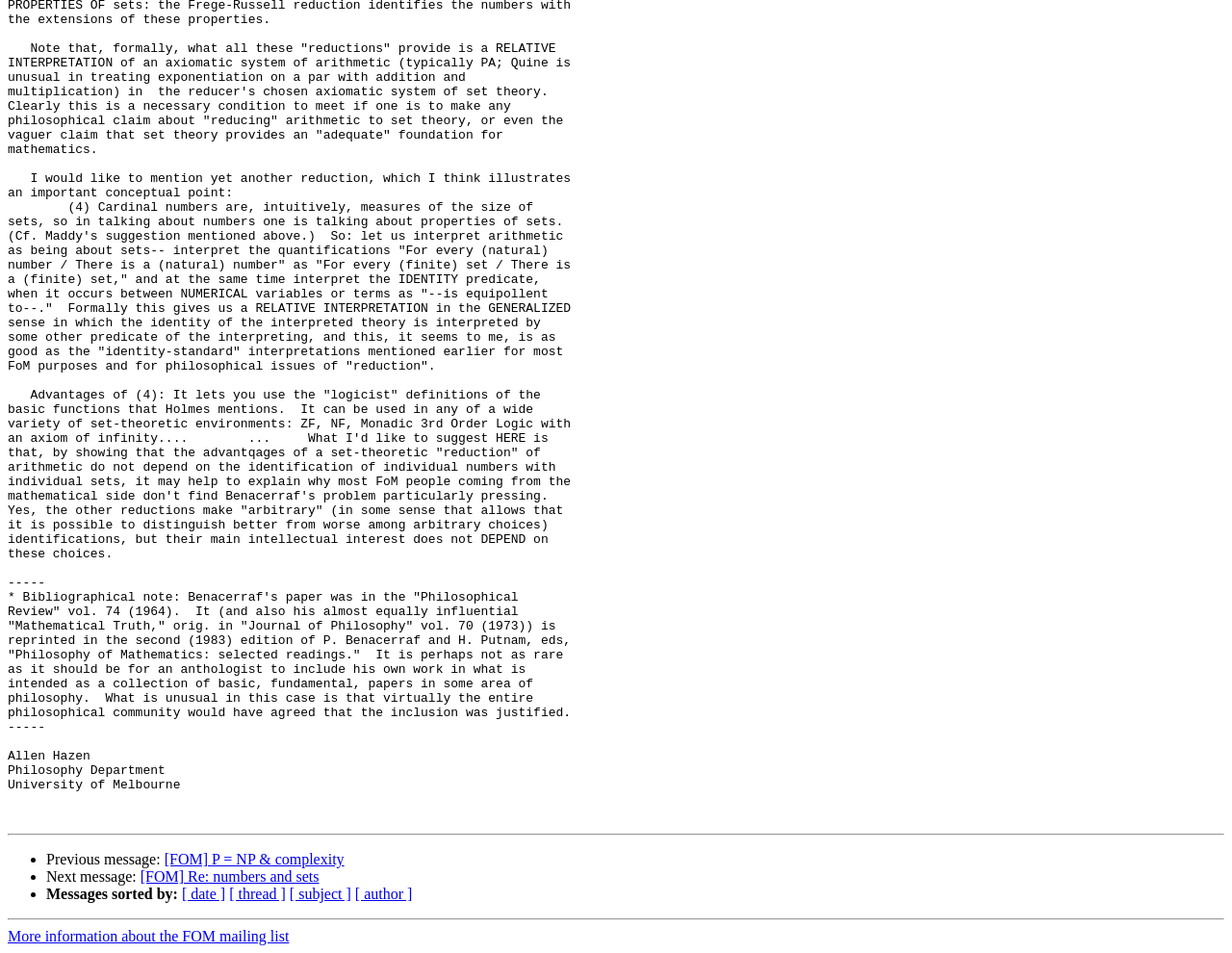Find the coordinates for the bounding box of the element with this description: "[ thread ]".

[0.186, 0.93, 0.232, 0.947]